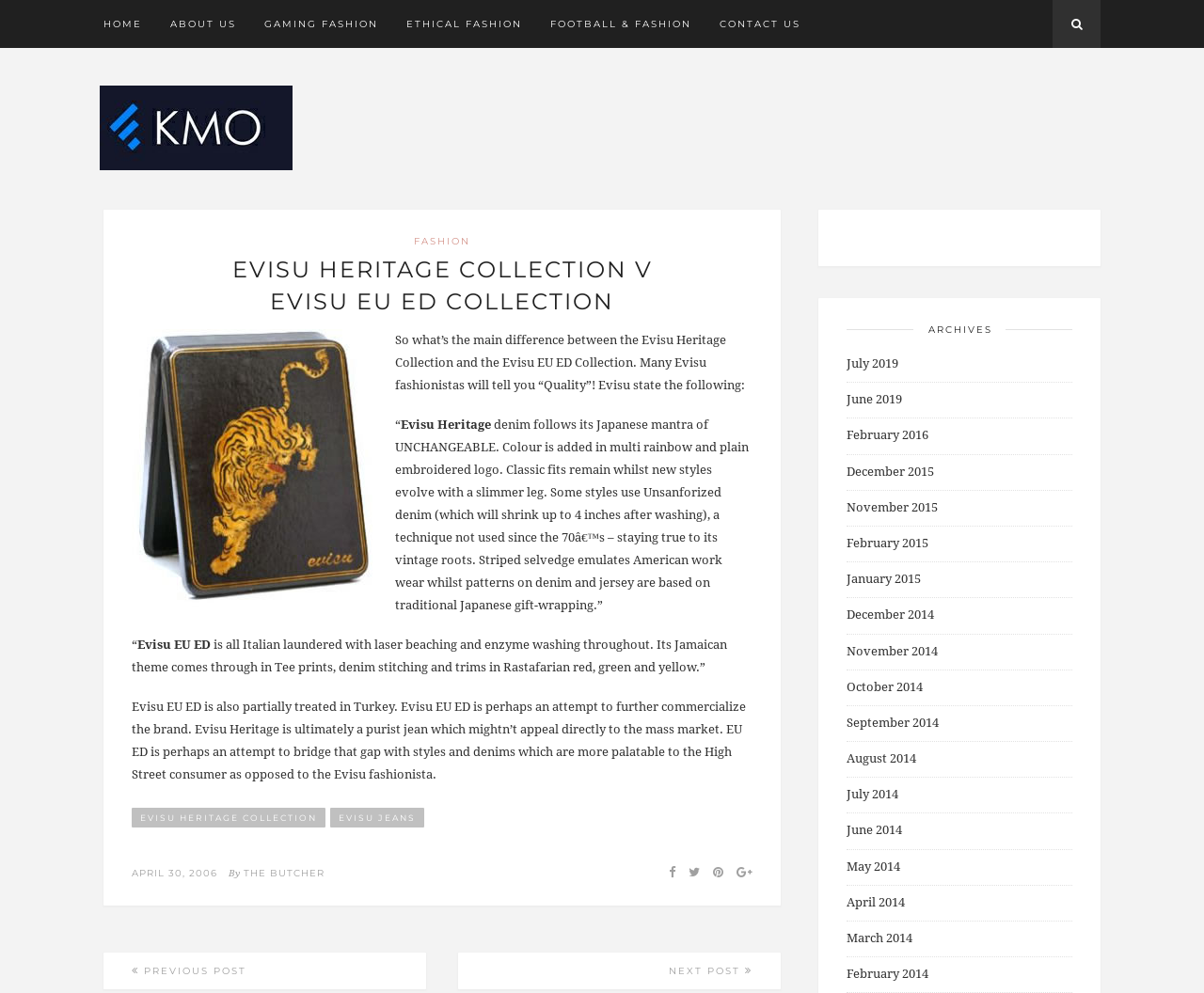Describe all the significant parts and information present on the webpage.

This webpage is about fashion, specifically discussing the differences between Evisu Heritage Collection and Evisu EU ED Collection. At the top, there are eight links: HOME, ABOUT US, GAMING FASHION, ETHICAL FASHION, FOOTBALL & FASHION, CONTACT US, and a search icon. Below these links, there is a heading that reads "Kitmeout Designer Clothes – Fashion Blog & Fashion Forum." 

On the left side, there is an article section that takes up most of the page. It starts with a heading "EVISU HERITAGE COLLECTION V EVISU EU ED COLLECTION" followed by an image of the collection. Below the image, there are four paragraphs of text that explain the differences between the two collections, including the quality, materials, and production processes. 

There are also several links within the article section, including "EVISU HERITAGE COLLECTION" and "EVISU JEANS". At the bottom of the article, there is a date "APRIL 30, 2006" and a byline "By THE BUTCHER". 

On the right side, there are several social media links and a section labeled "ARCHIVES" that lists links to previous posts organized by month and year, from July 2019 to February 2014. At the very bottom of the page, there are links to the previous and next posts.